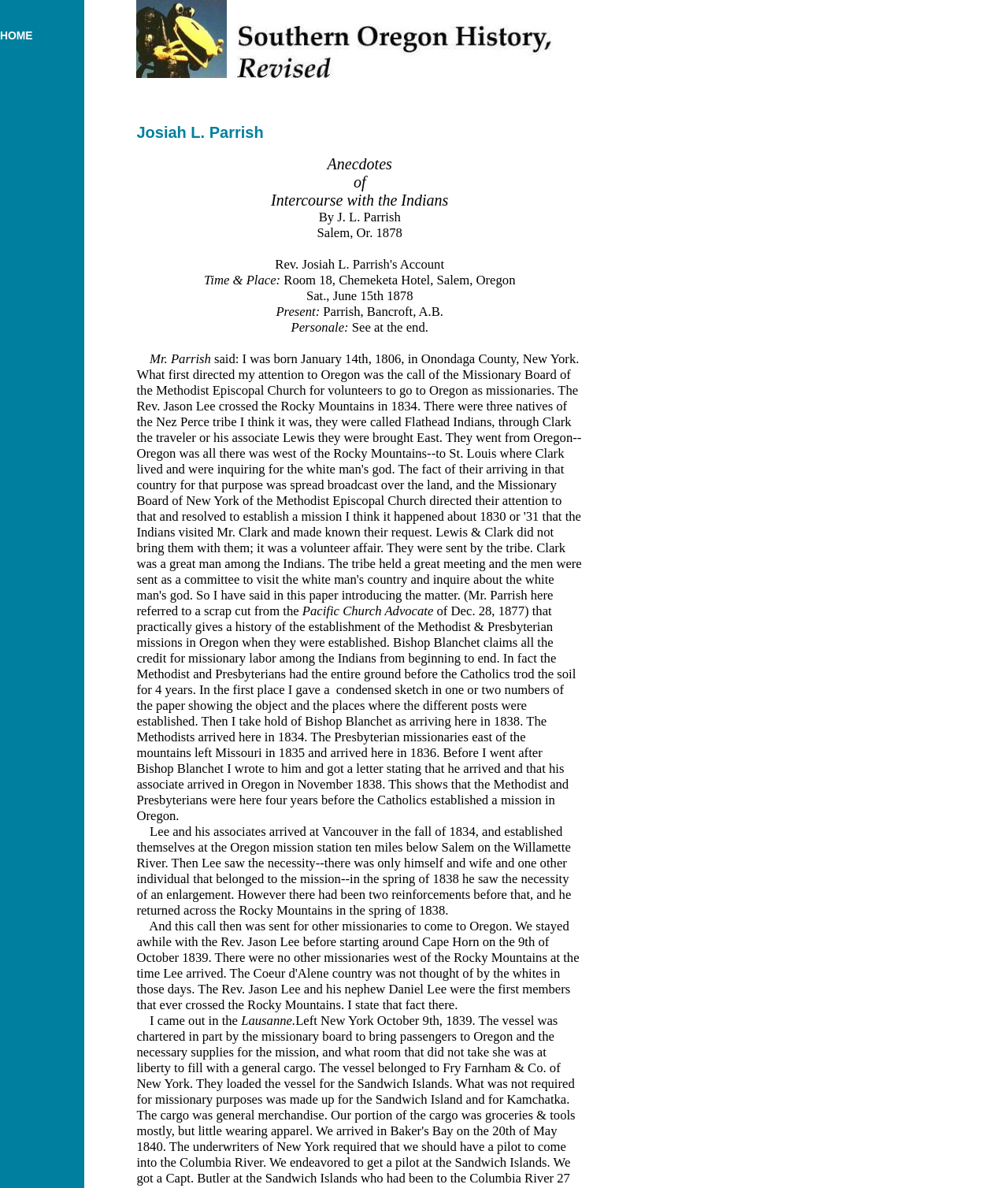When did Bishop Blanchet arrive in Oregon?
Provide a detailed answer to the question, using the image to inform your response.

I found the answer by looking at the text 'I wrote to him and got a letter stating that he arrived and that his associate arrived in Oregon in November 1838'.